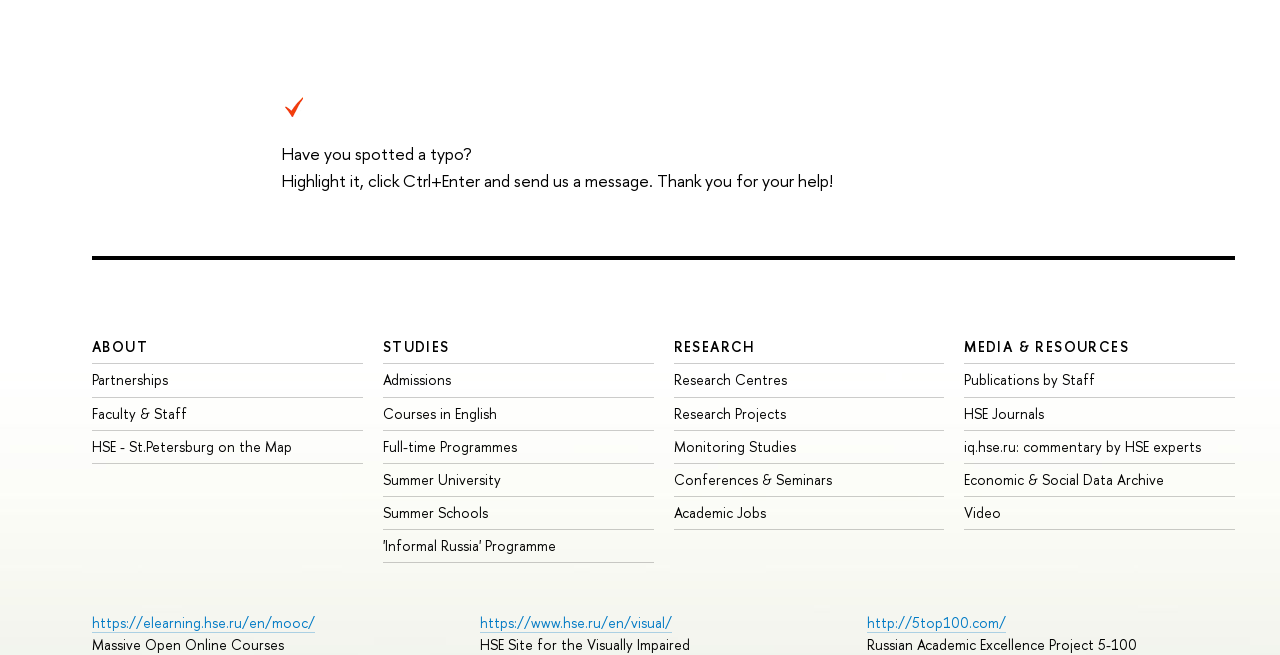Please identify the bounding box coordinates of the clickable area that will allow you to execute the instruction: "Access Massive Open Online Courses".

[0.072, 0.937, 0.246, 0.967]